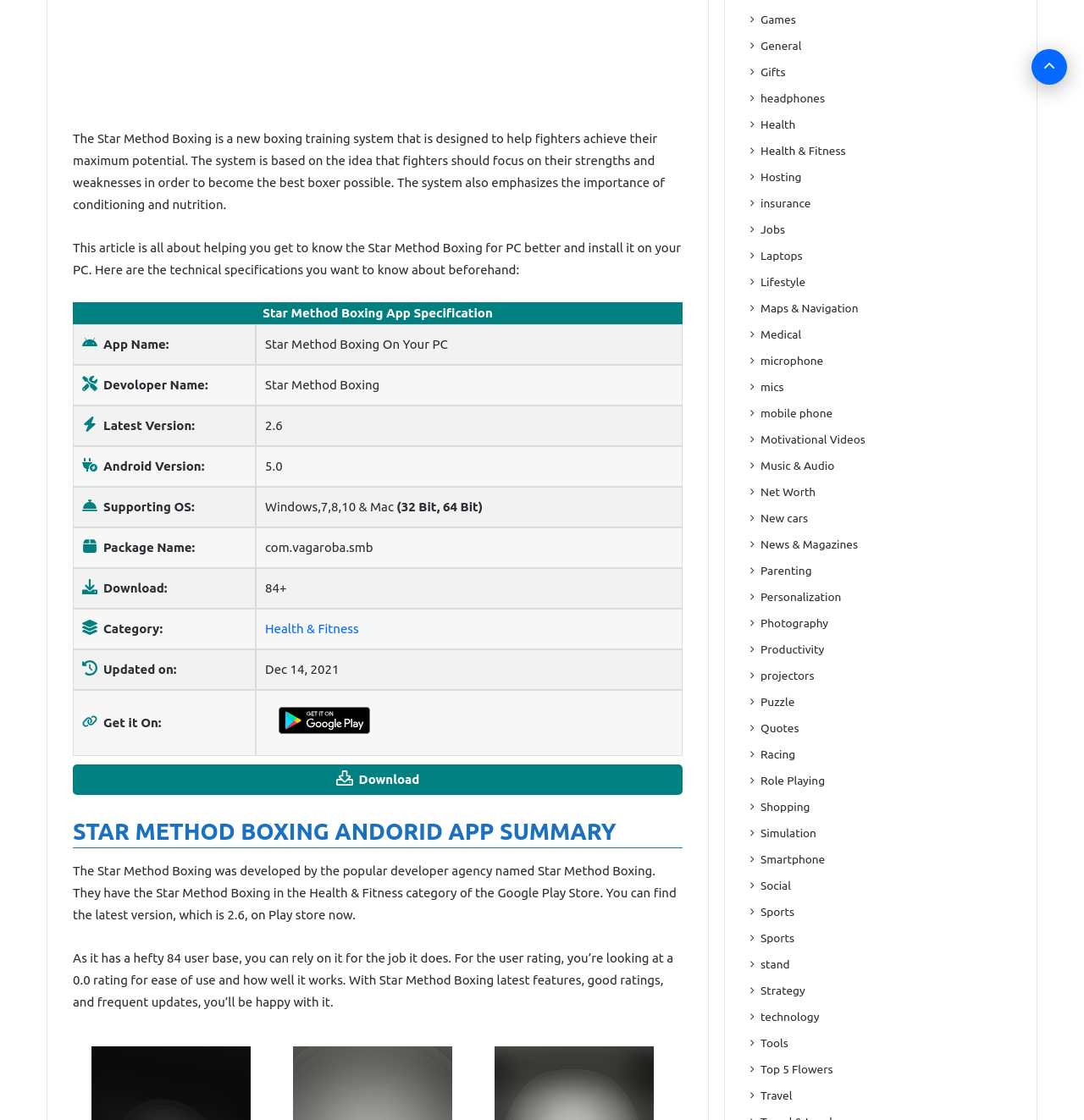Consider the image and give a detailed and elaborate answer to the question: 
Who developed the app?

The developer of the app can be found in the table 'Star Method Boxing App Specification' under the column 'Devoloper Name'.